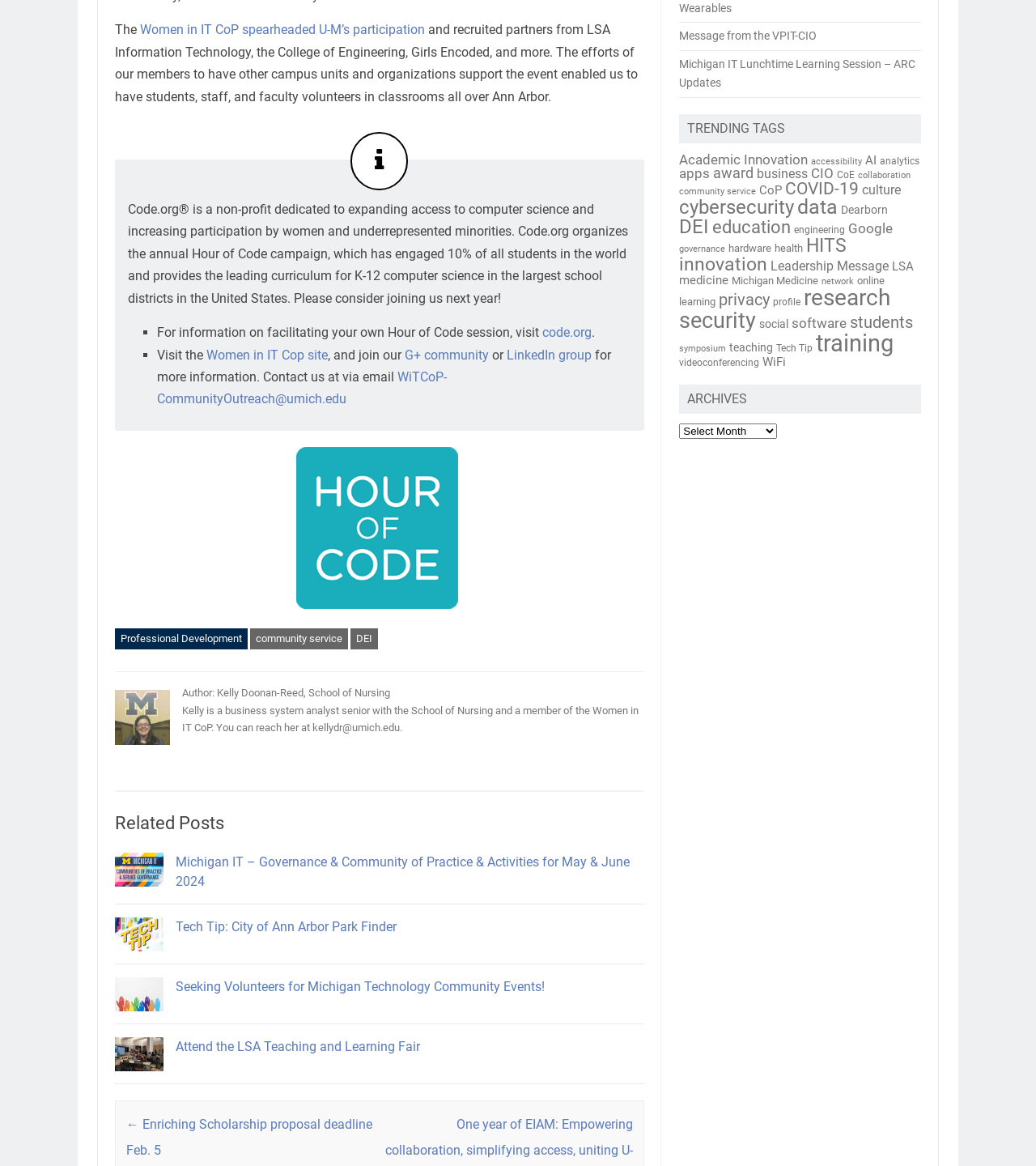What are the trending tags on the webpage?
Please respond to the question with a detailed and informative answer.

The trending tags on the webpage include various IT-related topics such as Academic Innovation, accessibility, AI, analytics, apps, award, business, CIO, CoE, collaboration, community service, CoP, COVID-19, culture, cybersecurity, data, Dearborn, DEI, education, engineering, Google, governance, hardware, health, HITS, innovation, Leadership Message, LSA, medicine, Michigan Medicine, network, online learning, privacy, profile, research, security, social, software, and more.